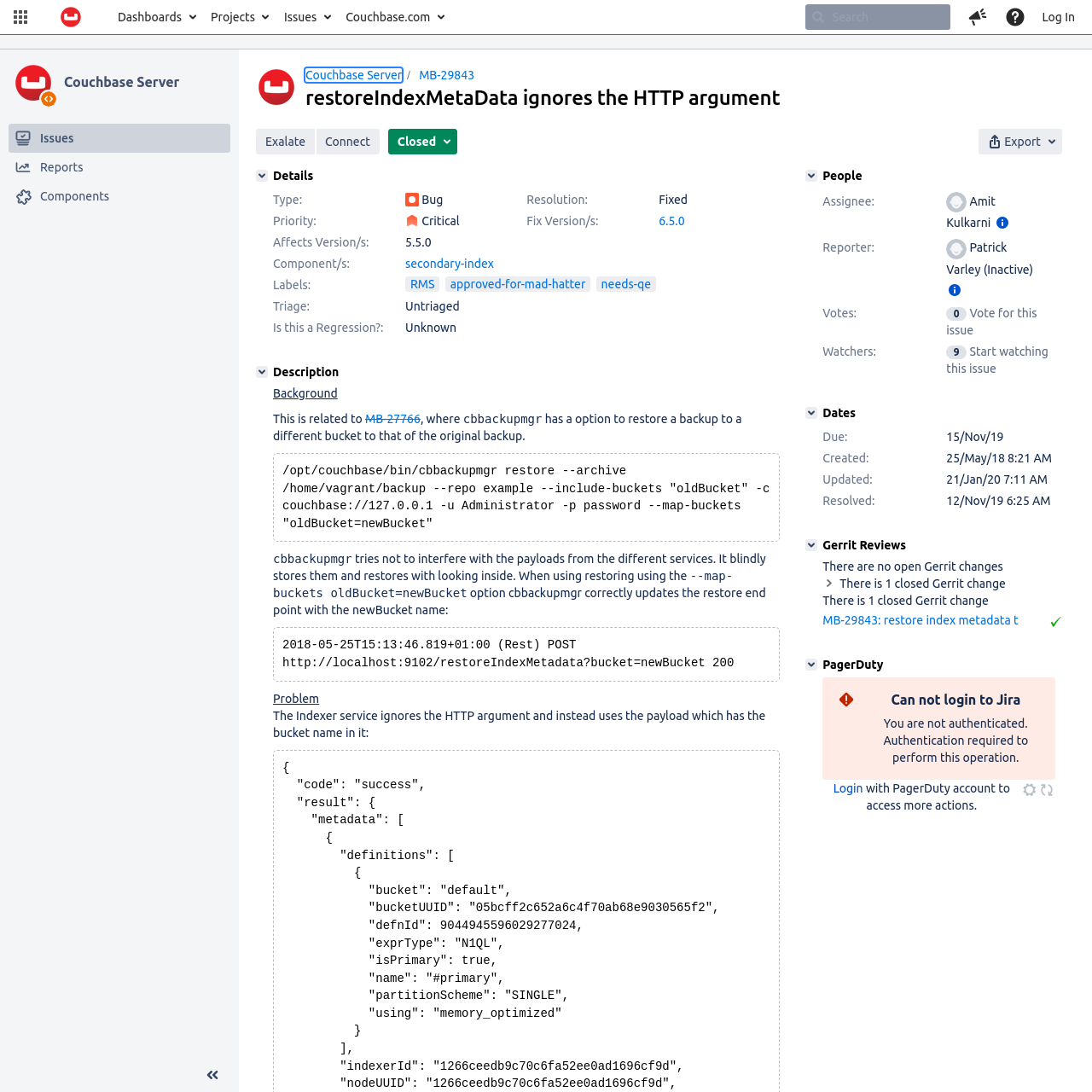Could you highlight the region that needs to be clicked to execute the instruction: "View issues"?

[0.252, 0.0, 0.309, 0.031]